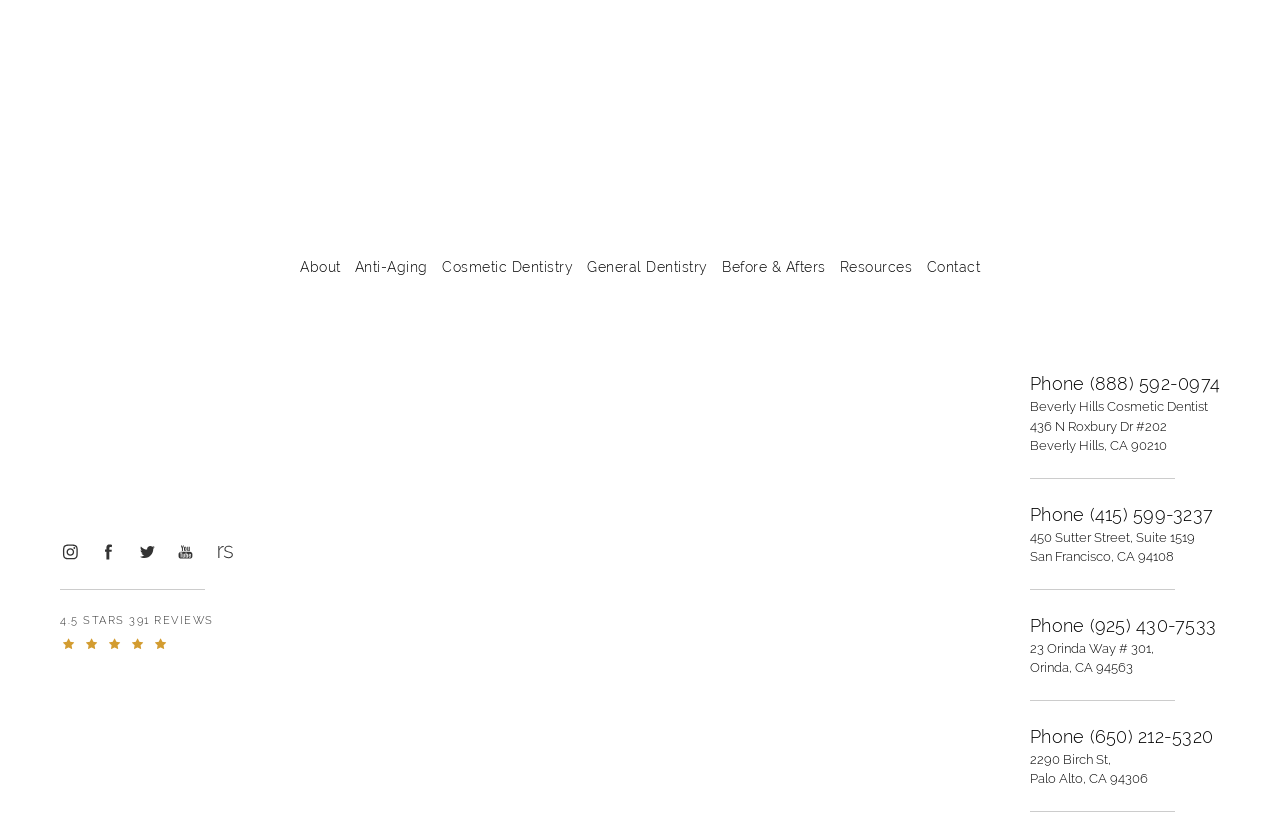Find the bounding box coordinates of the clickable region needed to perform the following instruction: "Open Dr. Kourosh Maddahi, D.D.S. on Instagram". The coordinates should be provided as four float numbers between 0 and 1, i.e., [left, top, right, bottom].

[0.043, 0.646, 0.066, 0.681]